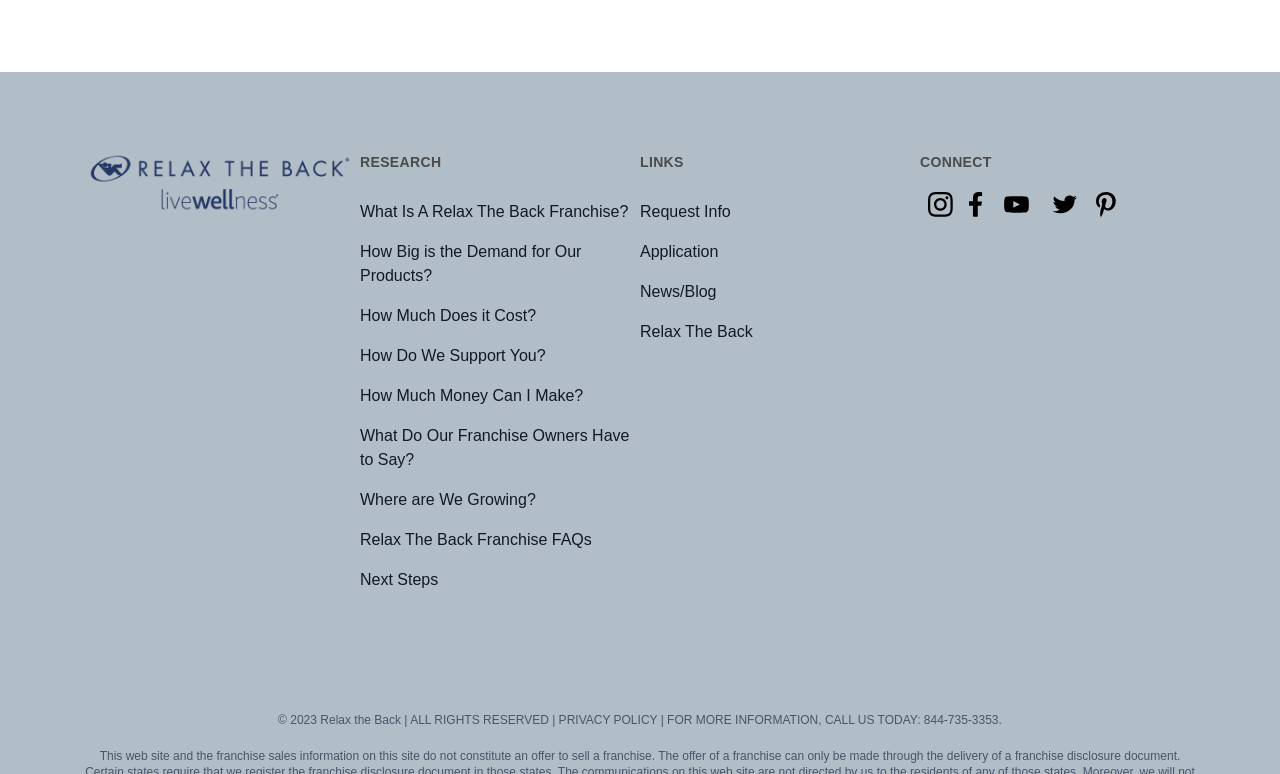Please locate the bounding box coordinates of the region I need to click to follow this instruction: "Click on 'What Is A Relax The Back Franchise?'".

[0.281, 0.248, 0.5, 0.299]